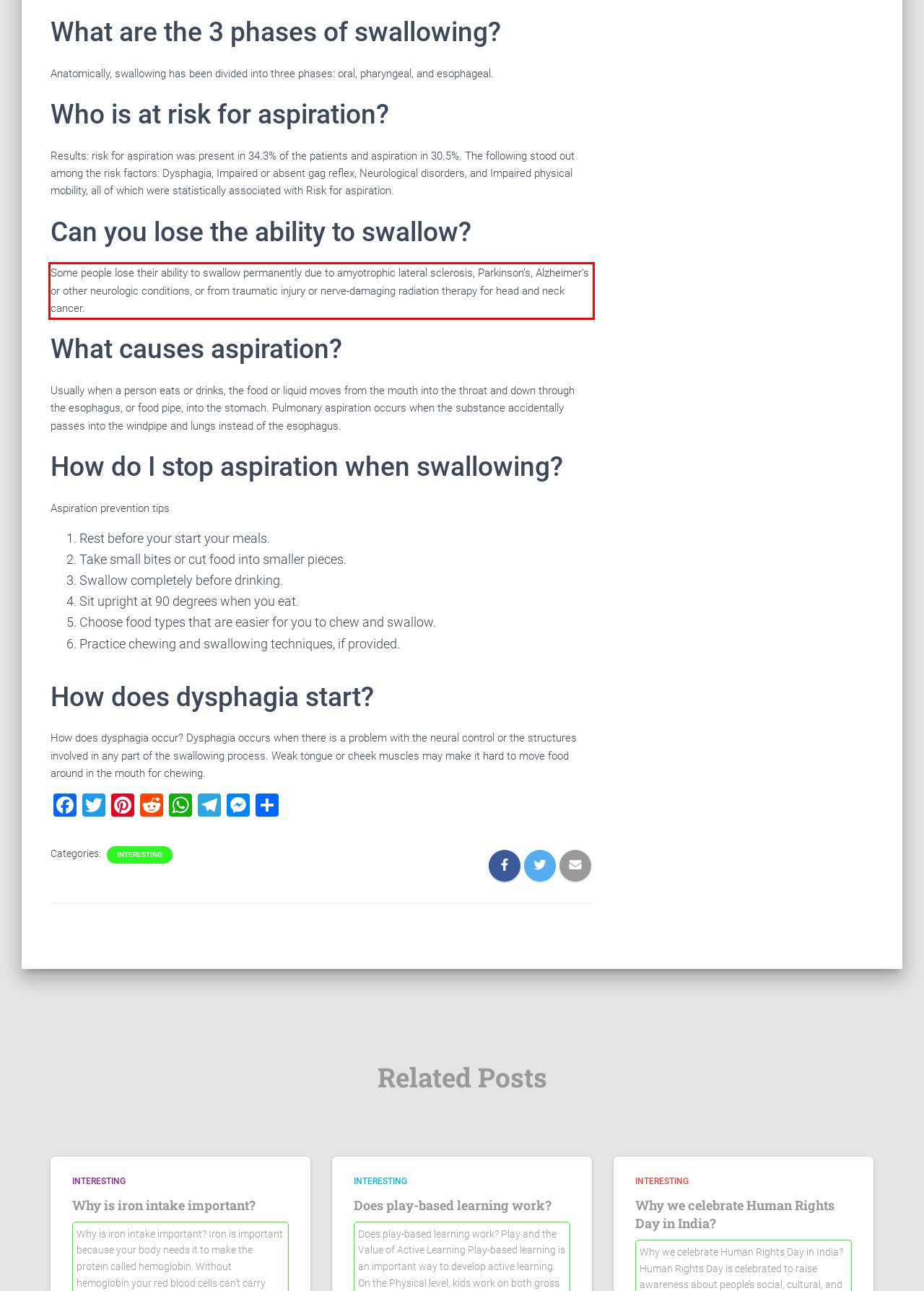With the given screenshot of a webpage, locate the red rectangle bounding box and extract the text content using OCR.

Some people lose their ability to swallow permanently due to amyotrophic lateral sclerosis, Parkinson’s, Alzheimer’s or other neurologic conditions, or from traumatic injury or nerve-damaging radiation therapy for head and neck cancer.